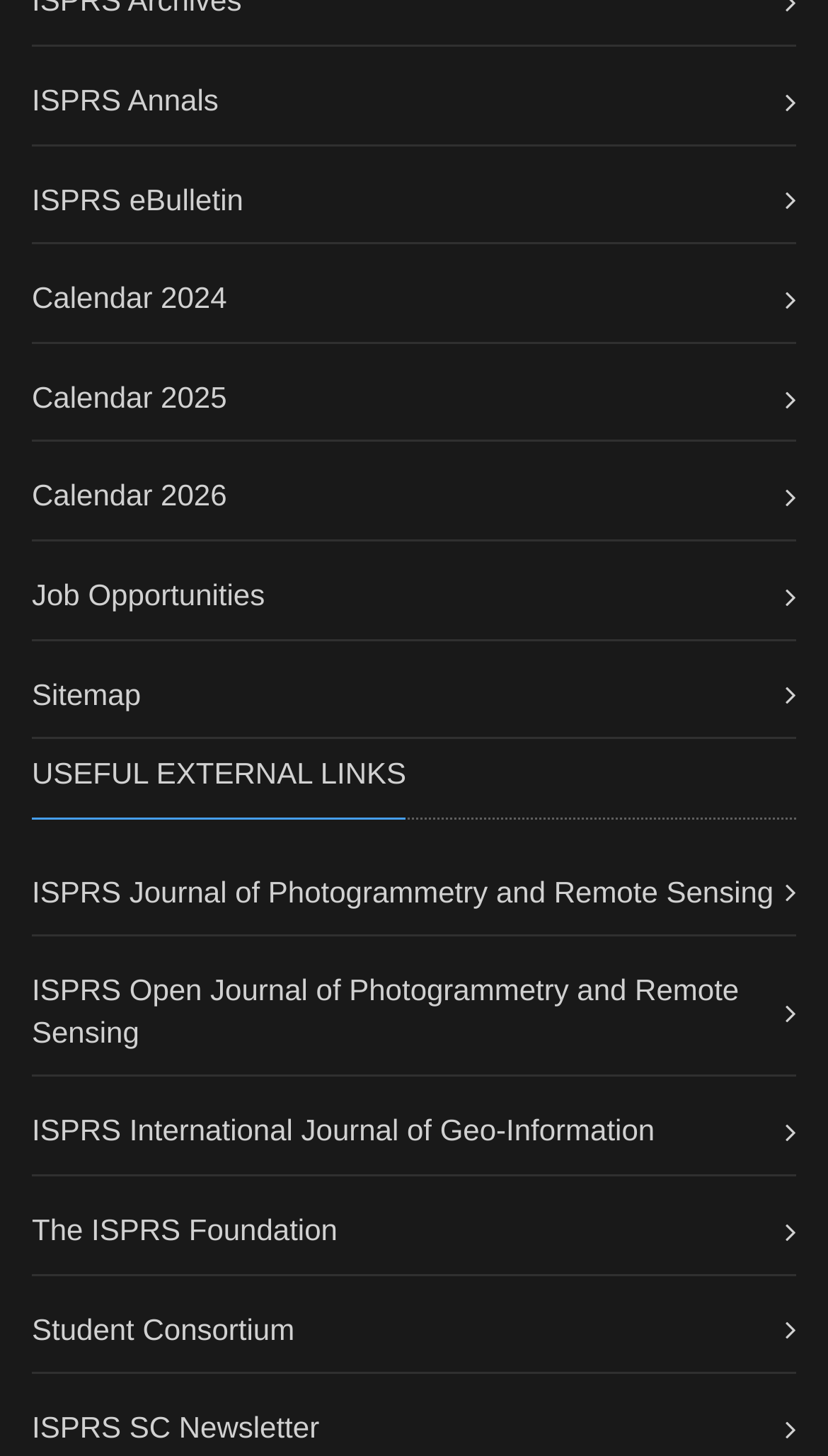Specify the bounding box coordinates of the region I need to click to perform the following instruction: "Access Job Opportunities". The coordinates must be four float numbers in the range of 0 to 1, i.e., [left, top, right, bottom].

[0.038, 0.397, 0.32, 0.42]